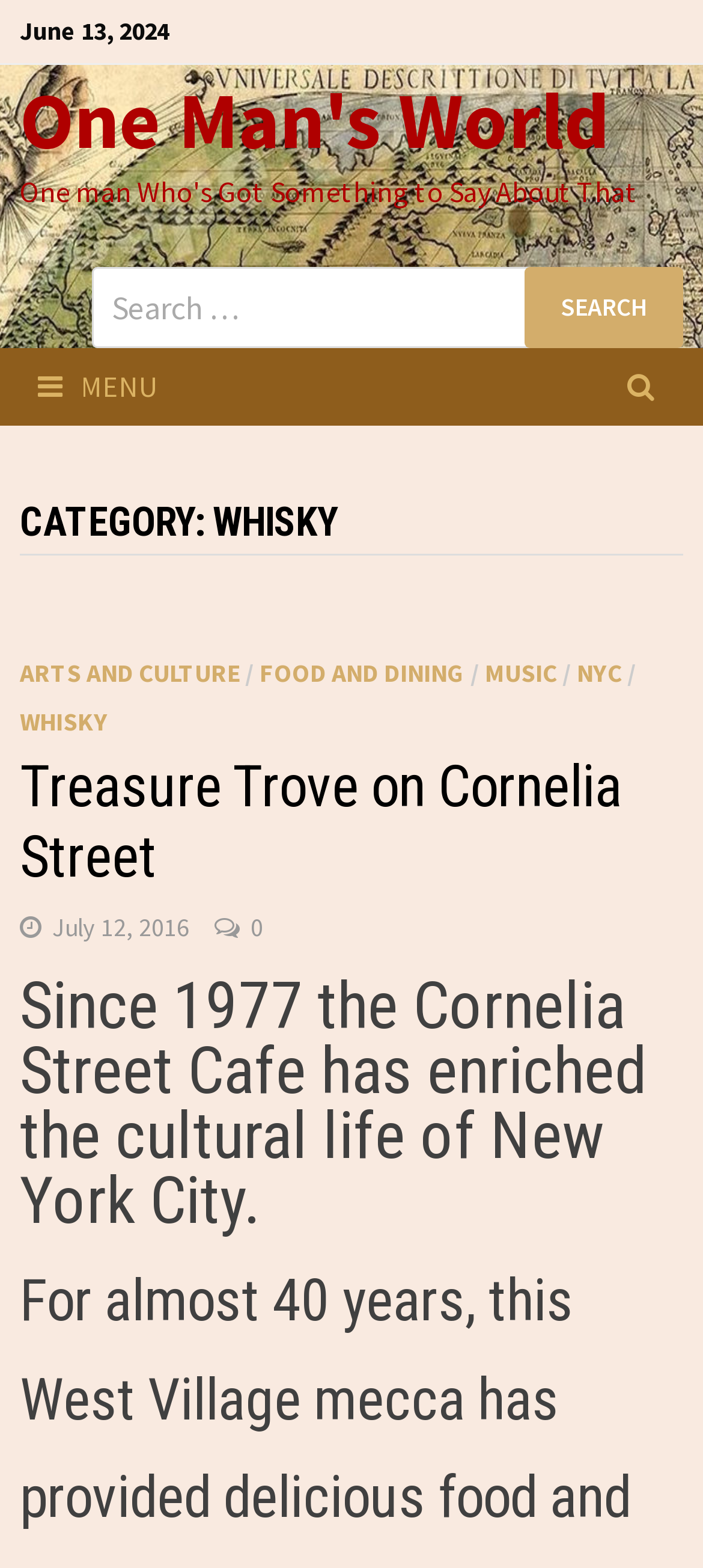Use a single word or phrase to answer the following:
How many links are there in the menu section?

6